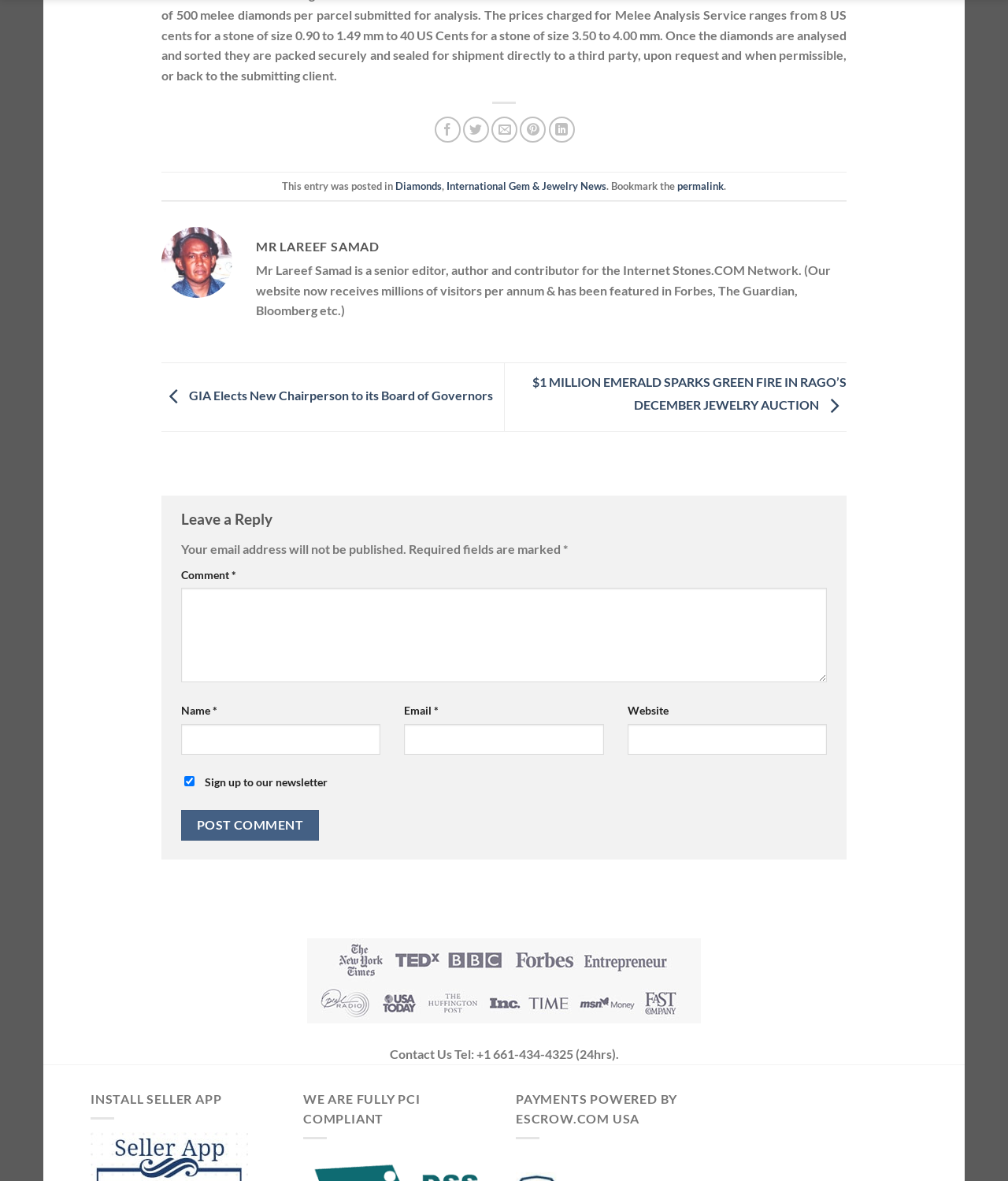Based on the element description: "parent_node: Email * aria-describedby="email-notes" name="email"", identify the UI element and provide its bounding box coordinates. Use four float numbers between 0 and 1, [left, top, right, bottom].

[0.401, 0.613, 0.599, 0.639]